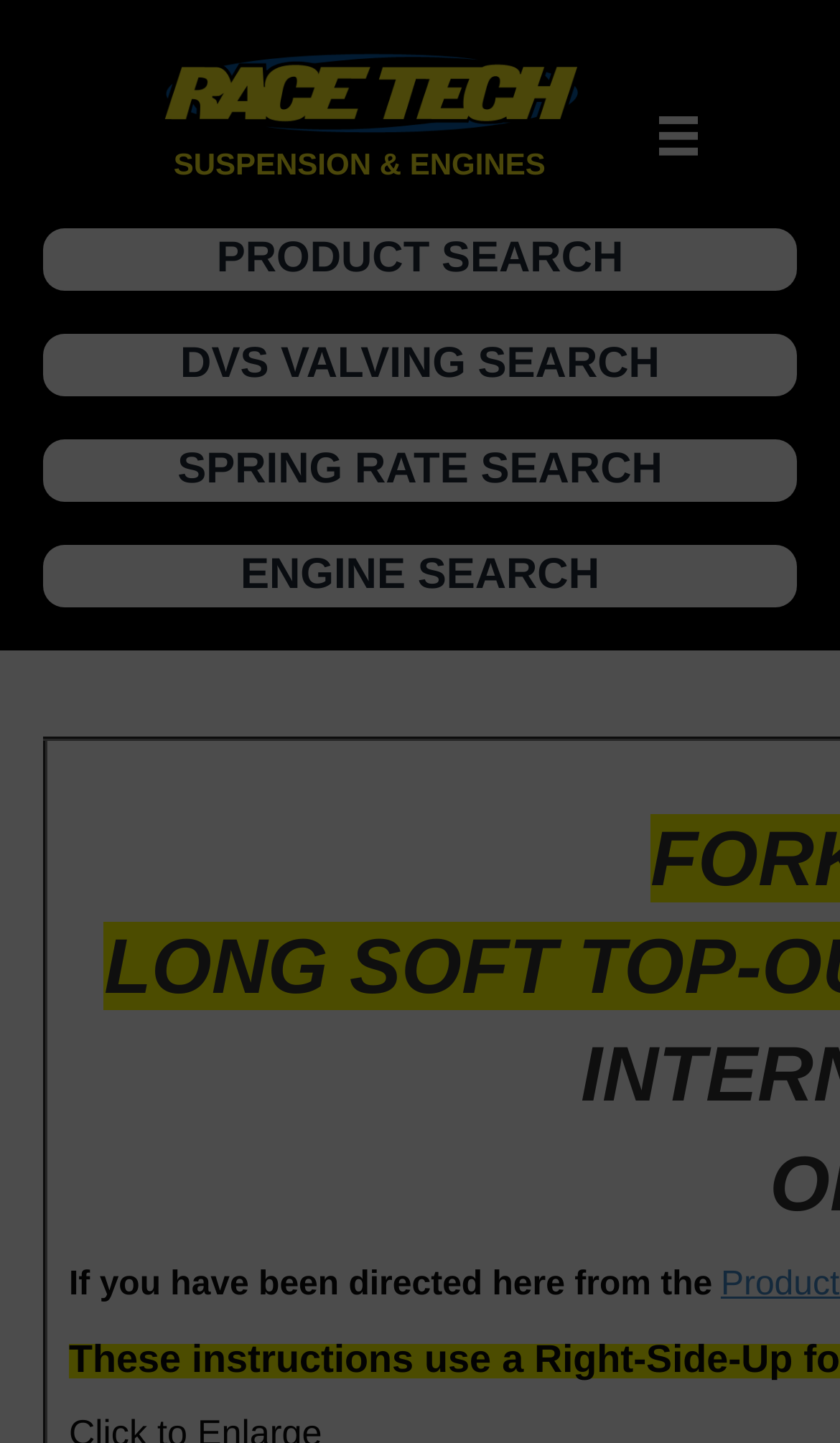How many buttons are there in the top section? From the image, respond with a single word or brief phrase.

4